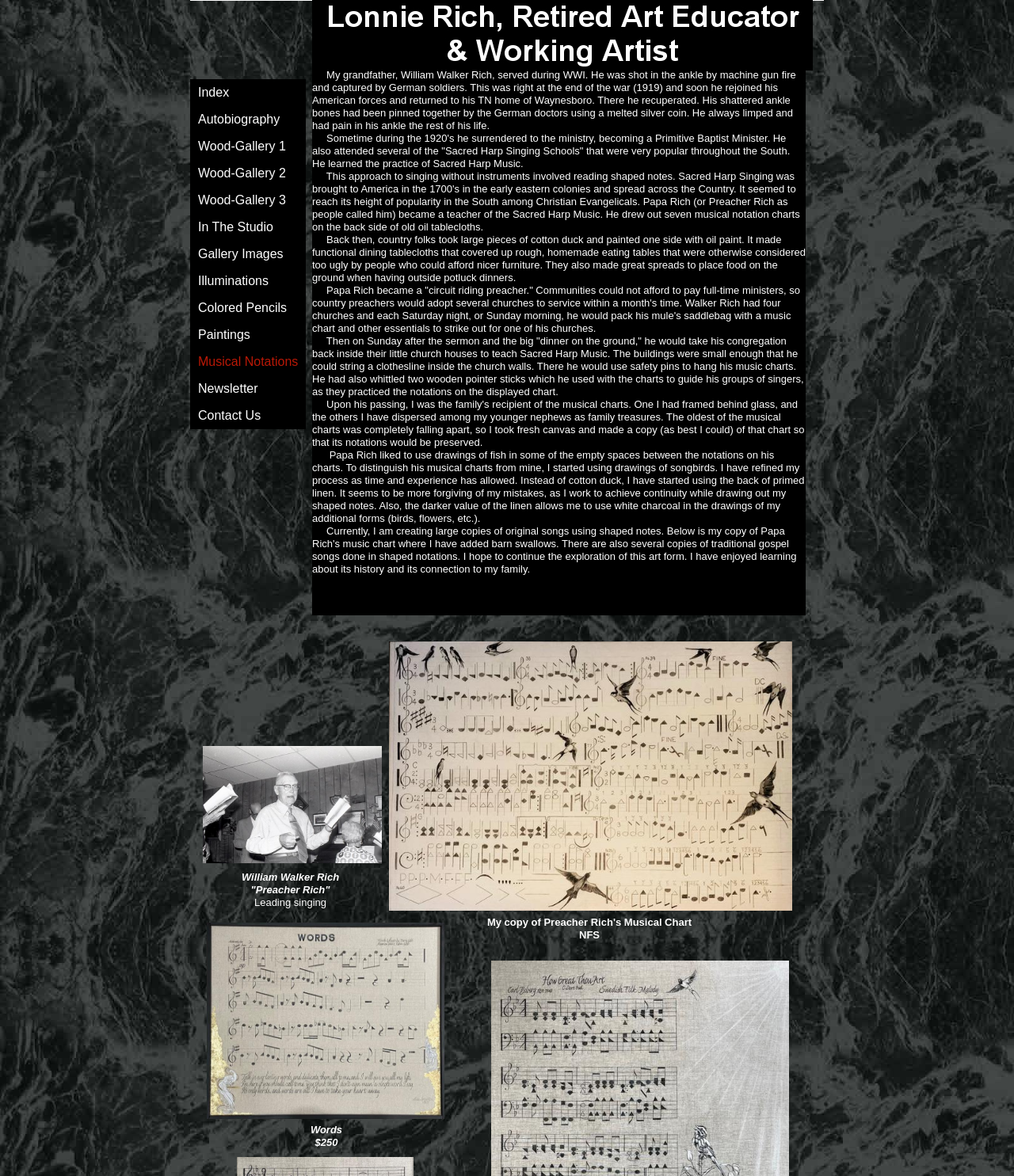Please specify the bounding box coordinates of the clickable region to carry out the following instruction: "click on Index". The coordinates should be four float numbers between 0 and 1, in the format [left, top, right, bottom].

[0.188, 0.067, 0.302, 0.09]